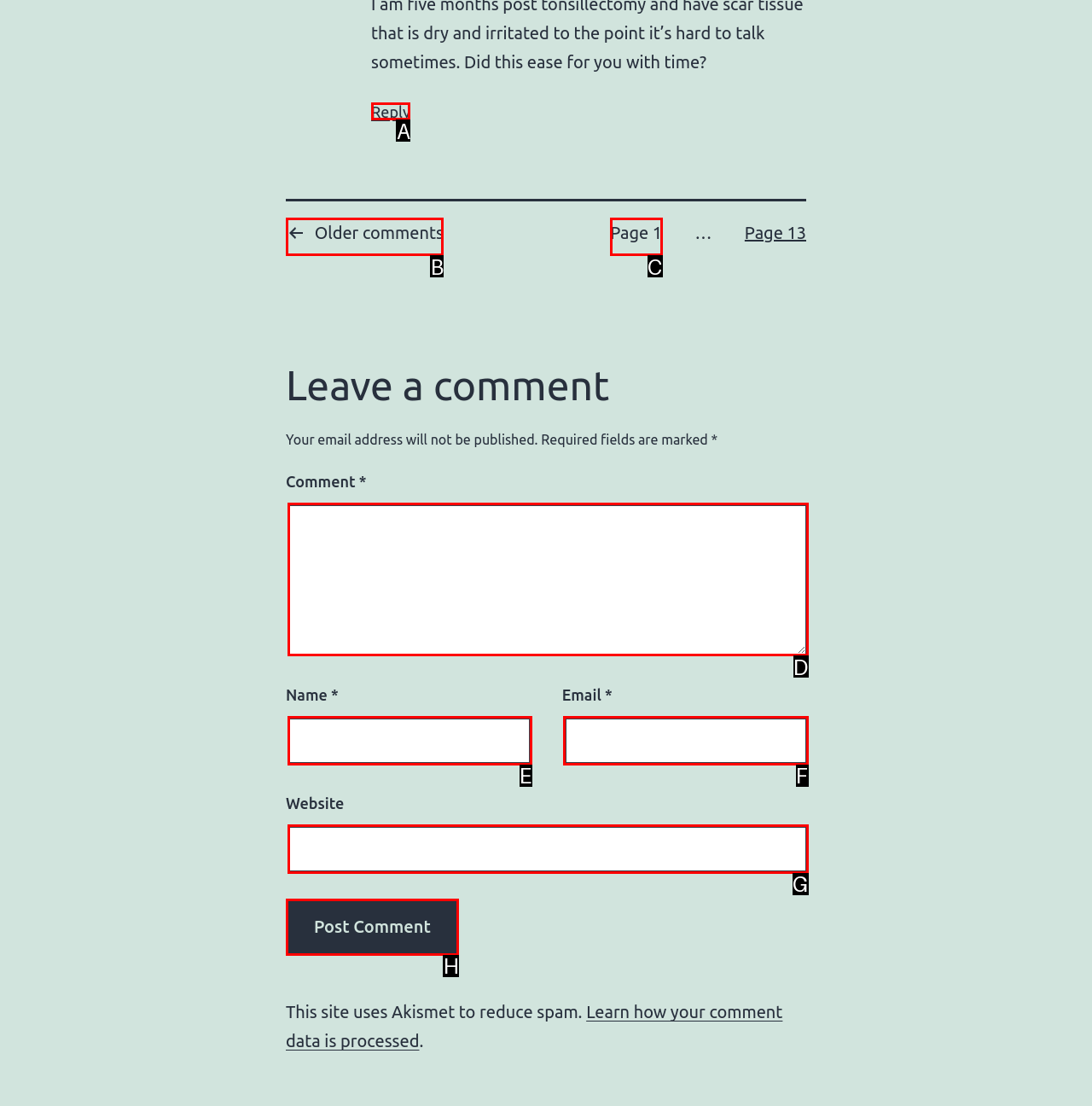Select the HTML element that fits the following description: Older comments
Provide the letter of the matching option.

B